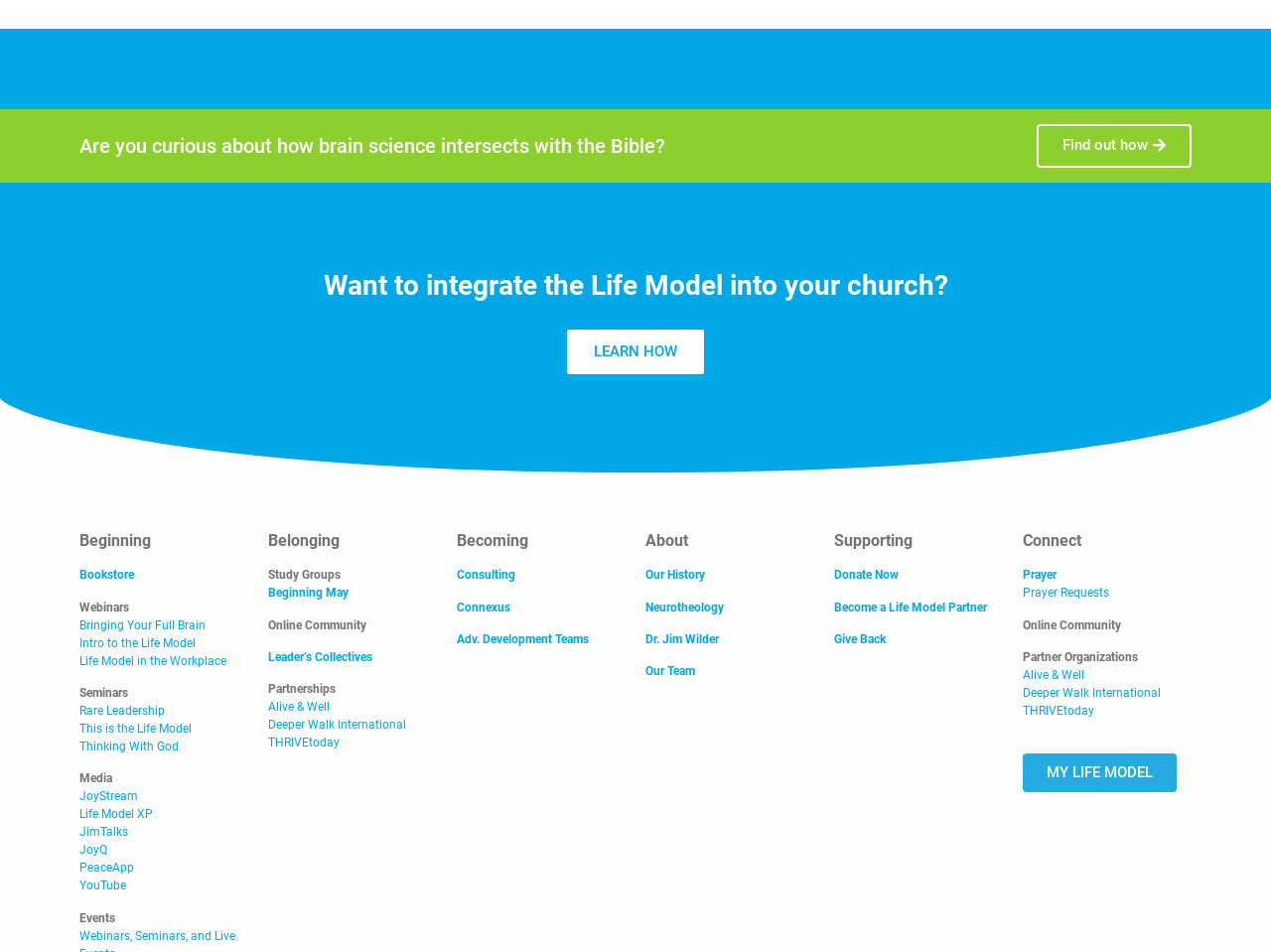Please mark the clickable region by giving the bounding box coordinates needed to complete this instruction: "Learn how to integrate the Life Model into your church".

[0.446, 0.346, 0.554, 0.393]